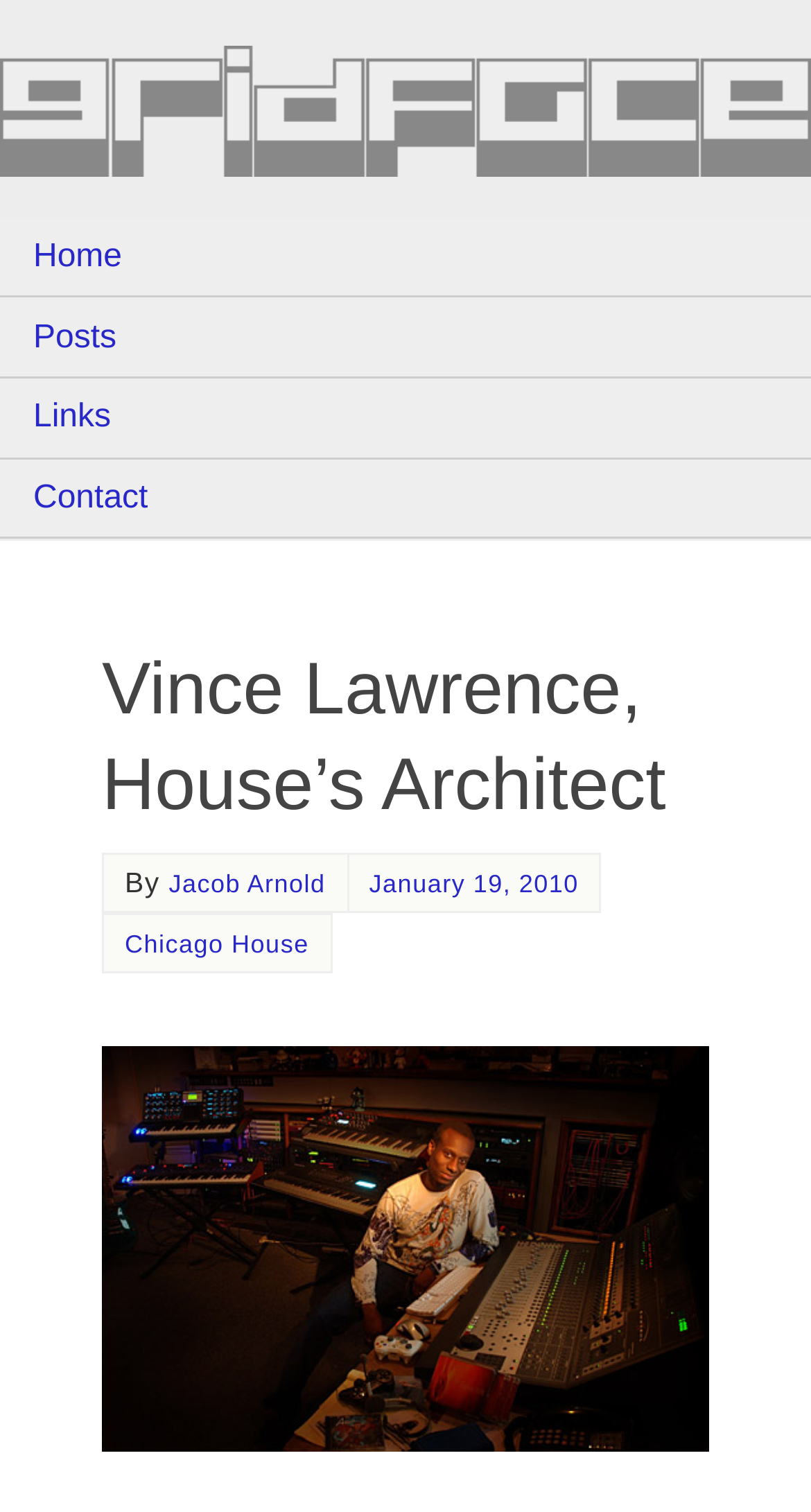What is the name of the person in the main image?
Can you offer a detailed and complete answer to this question?

The main image on the webpage is labeled as 'Vince Lawrence at his console', which suggests that the person in the image is Vince Lawrence.